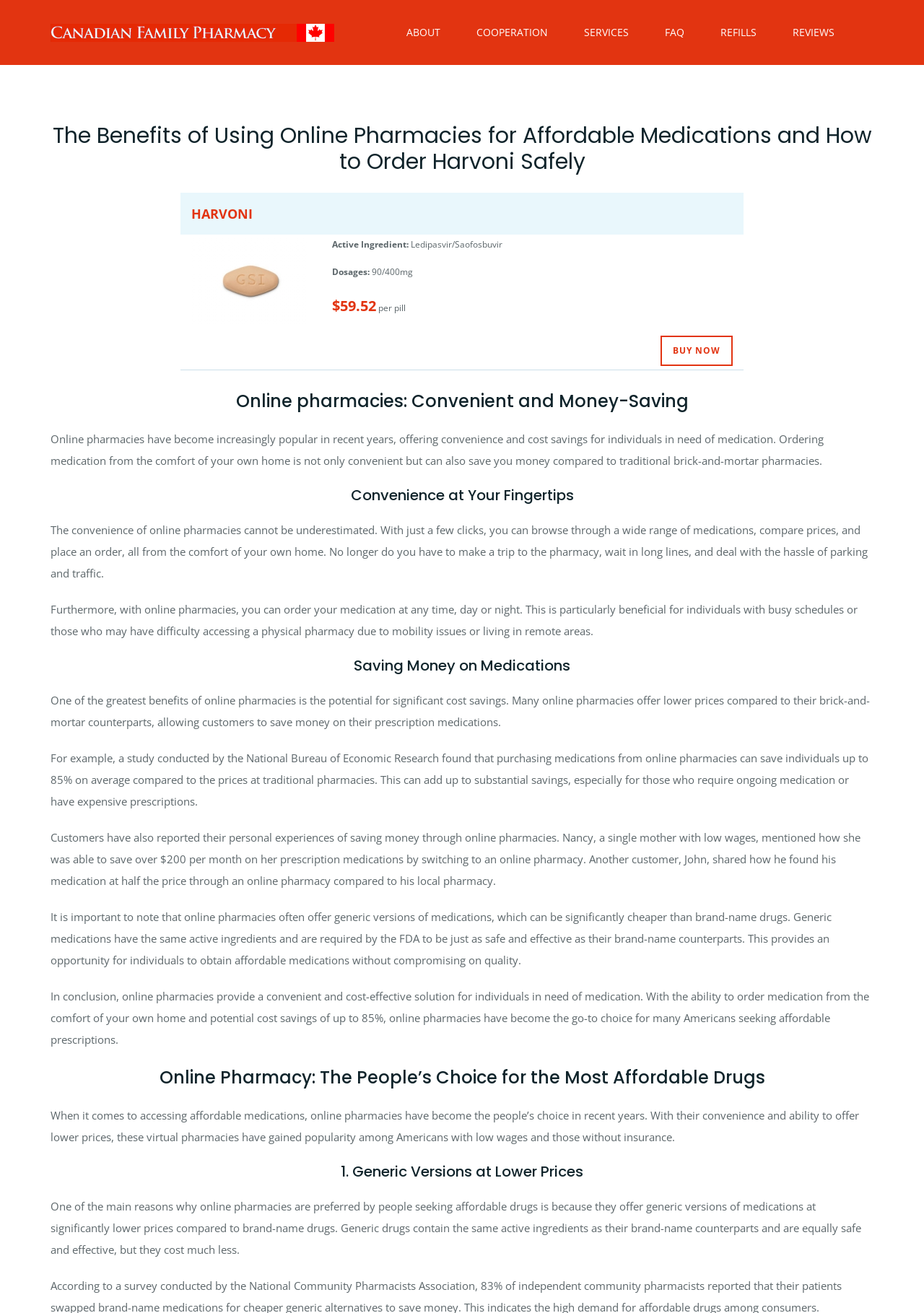Offer a detailed explanation of the webpage layout and contents.

This webpage is about the benefits of using online pharmacies for affordable medications, specifically highlighting how to order Harvoni safely. At the top, there is a logo of "Canadian Family Pharmacy" with a link and an image. Below it, there are several navigation links, including "ABOUT", "COOPERATION", "SERVICES", "FAQ", "REFILLS", and "REVIEWS".

The main content of the webpage is divided into several sections. The first section has a heading "The Benefits of Using Online Pharmacies for Affordable Medications and How to Order Harvoni Safely" and displays an image of Harvoni with its active ingredient and dosage information. There is also a "BUY NOW" link.

The next section has a heading "Online pharmacies: Convenient and Money-Saving" and discusses the convenience and cost savings of online pharmacies. This is followed by sections with headings "Convenience at Your Fingertips", "Saving Money on Medications", and "Online Pharmacy: The People’s Choice for the Most Affordable Drugs", which provide more information on the benefits of online pharmacies, including the ability to order medication from home, compare prices, and save money.

Throughout the webpage, there are several paragraphs of text that provide more detailed information on the benefits of online pharmacies, including the potential for significant cost savings, the convenience of ordering from home, and the availability of generic versions of medications at lower prices. There are also quotes from customers who have saved money by using online pharmacies.